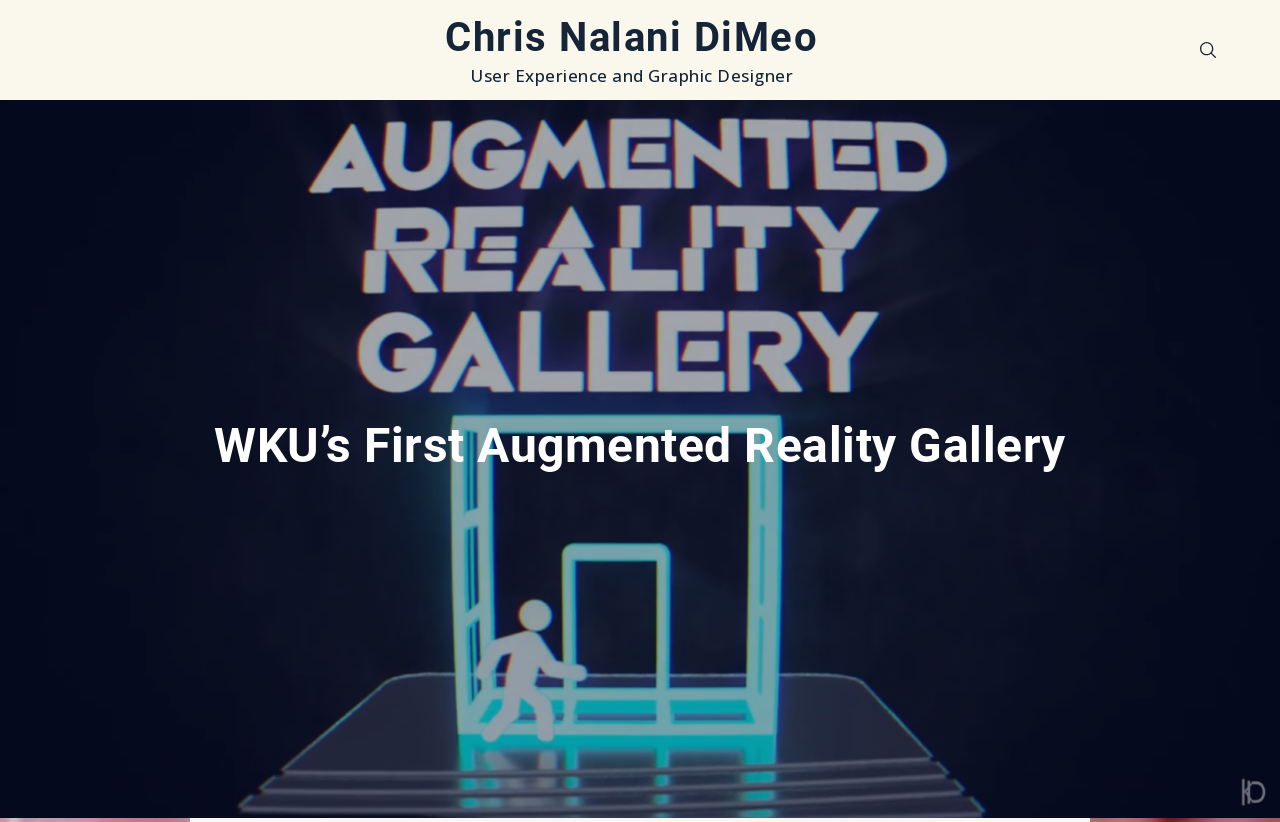Can you extract the primary headline text from the webpage?

WKU’s First Augmented Reality Gallery